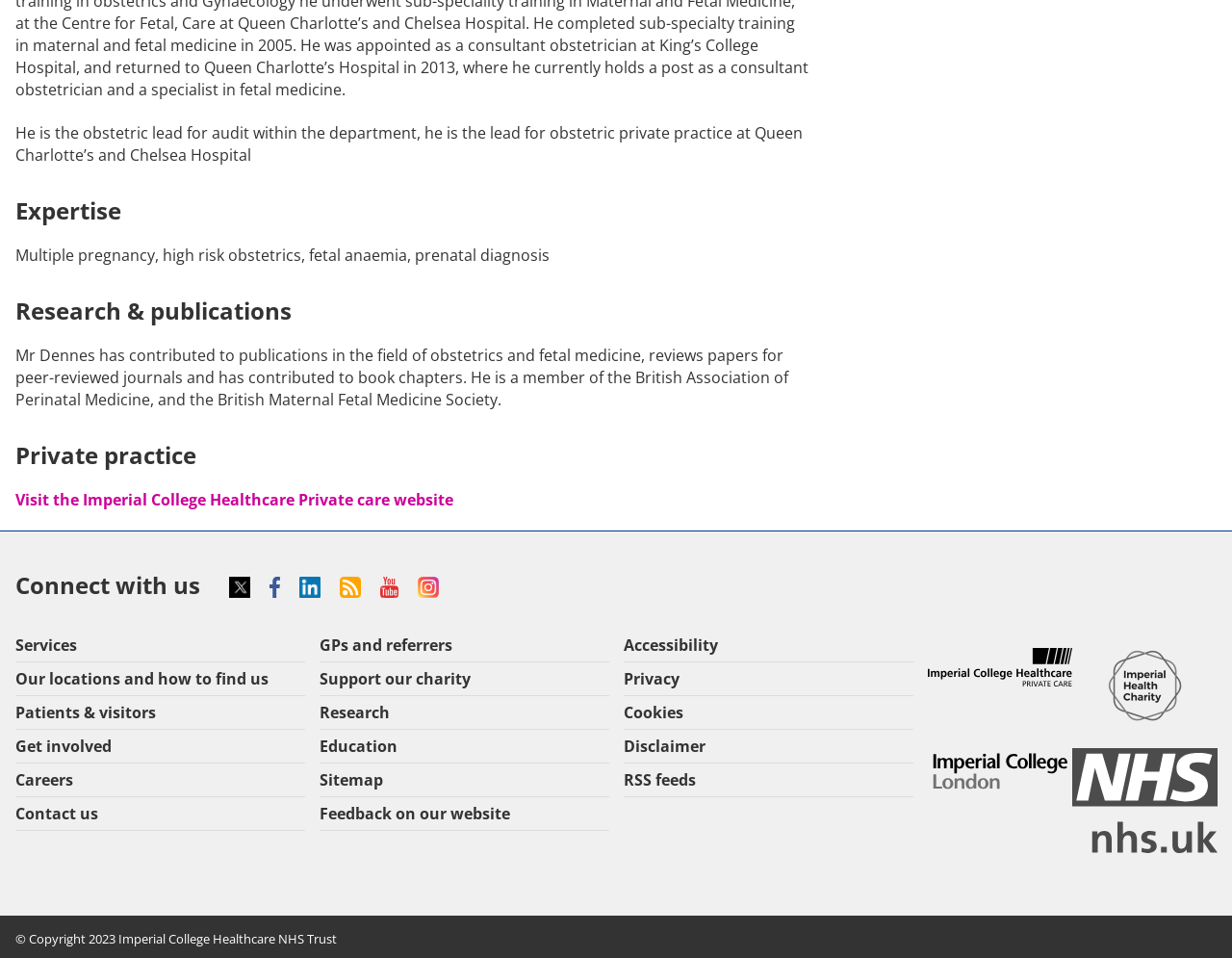Locate the bounding box coordinates of the element I should click to achieve the following instruction: "Visit Imperial Private Healthcare".

[0.753, 0.699, 0.87, 0.721]